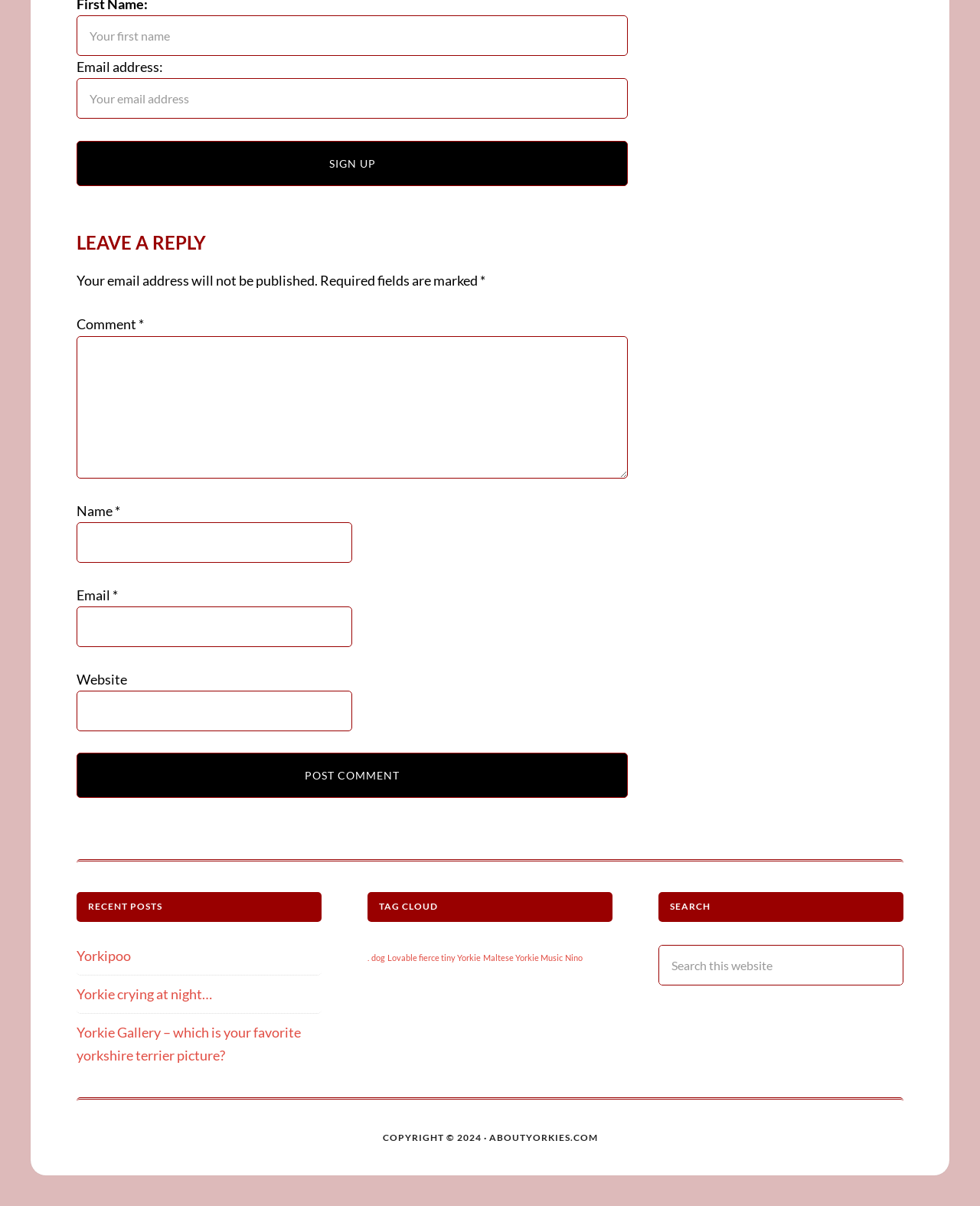Select the bounding box coordinates of the element I need to click to carry out the following instruction: "Follow Callan on Twitter".

None